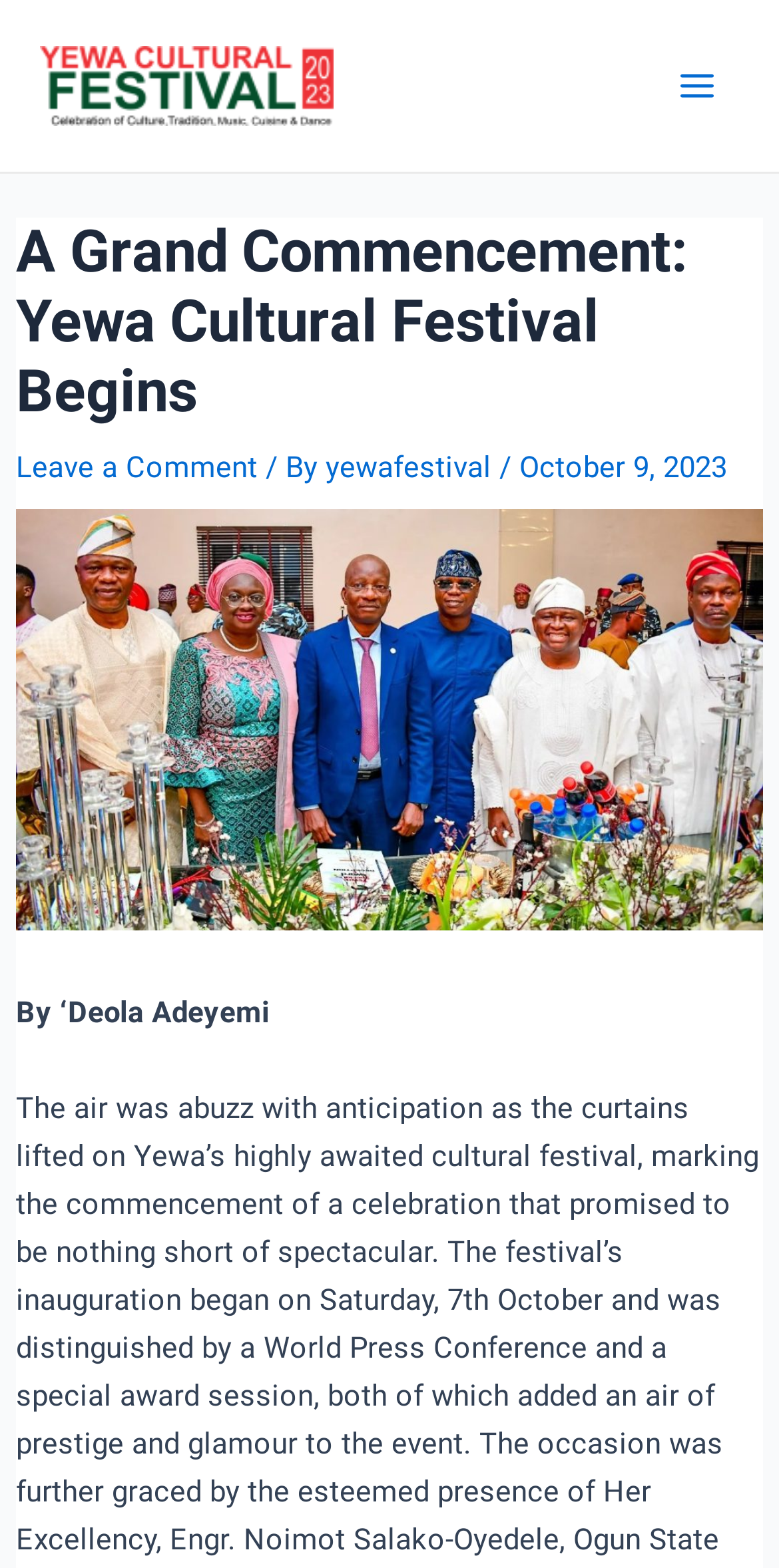How many links are there in the main heading section?
Give a comprehensive and detailed explanation for the question.

I found the number of links by looking at the main heading section and counting the links 'Leave a Comment' and 'yewafestival'.